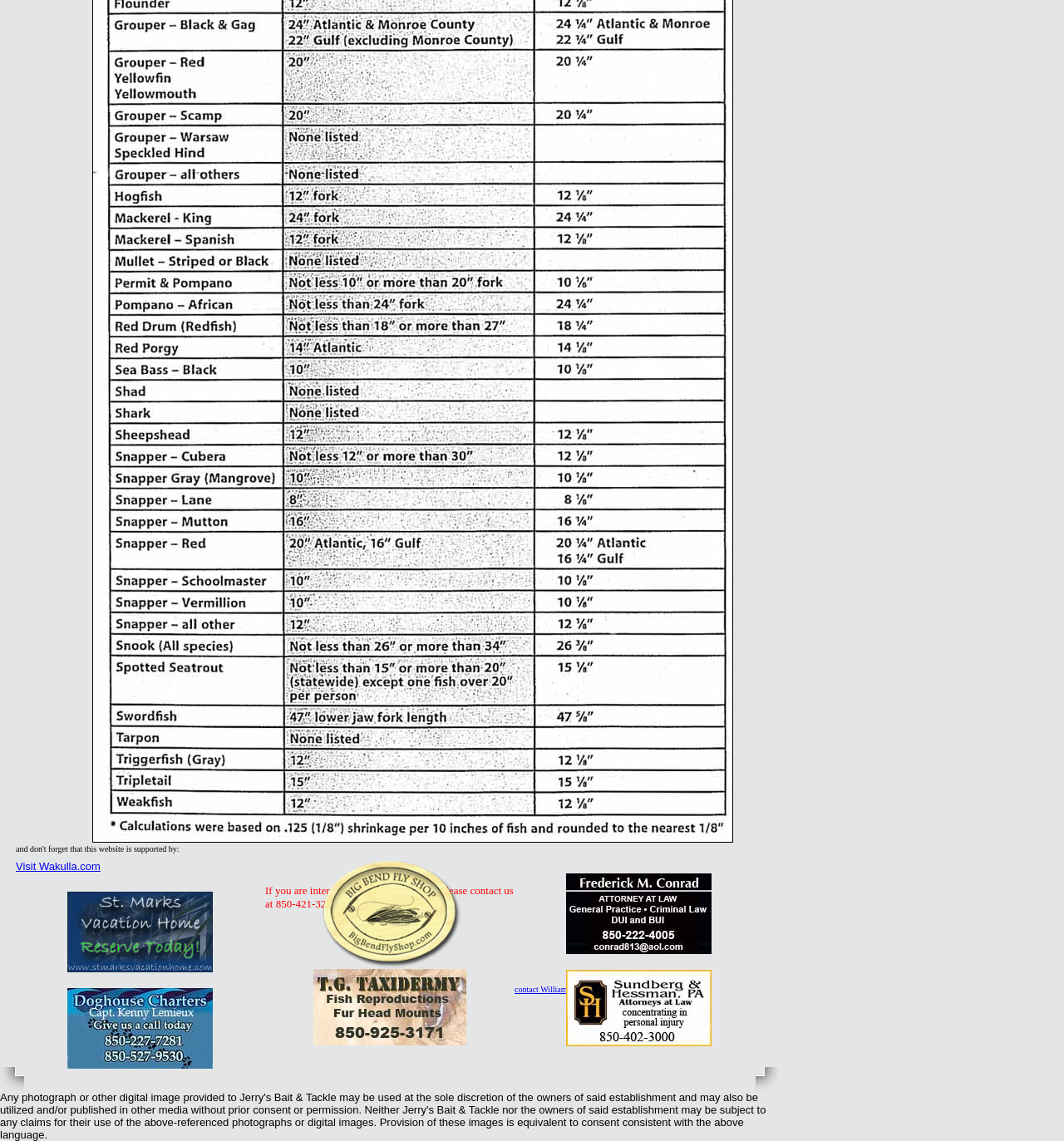What is the phone number for advertising inquiries?
Please provide a comprehensive answer based on the details in the screenshot.

The StaticText element with the bounding box coordinates [0.249, 0.775, 0.483, 0.798] contains the text 'If you are interested in advertising here, please contact us at 850-421-3248 or...', which provides the phone number for advertising inquiries.